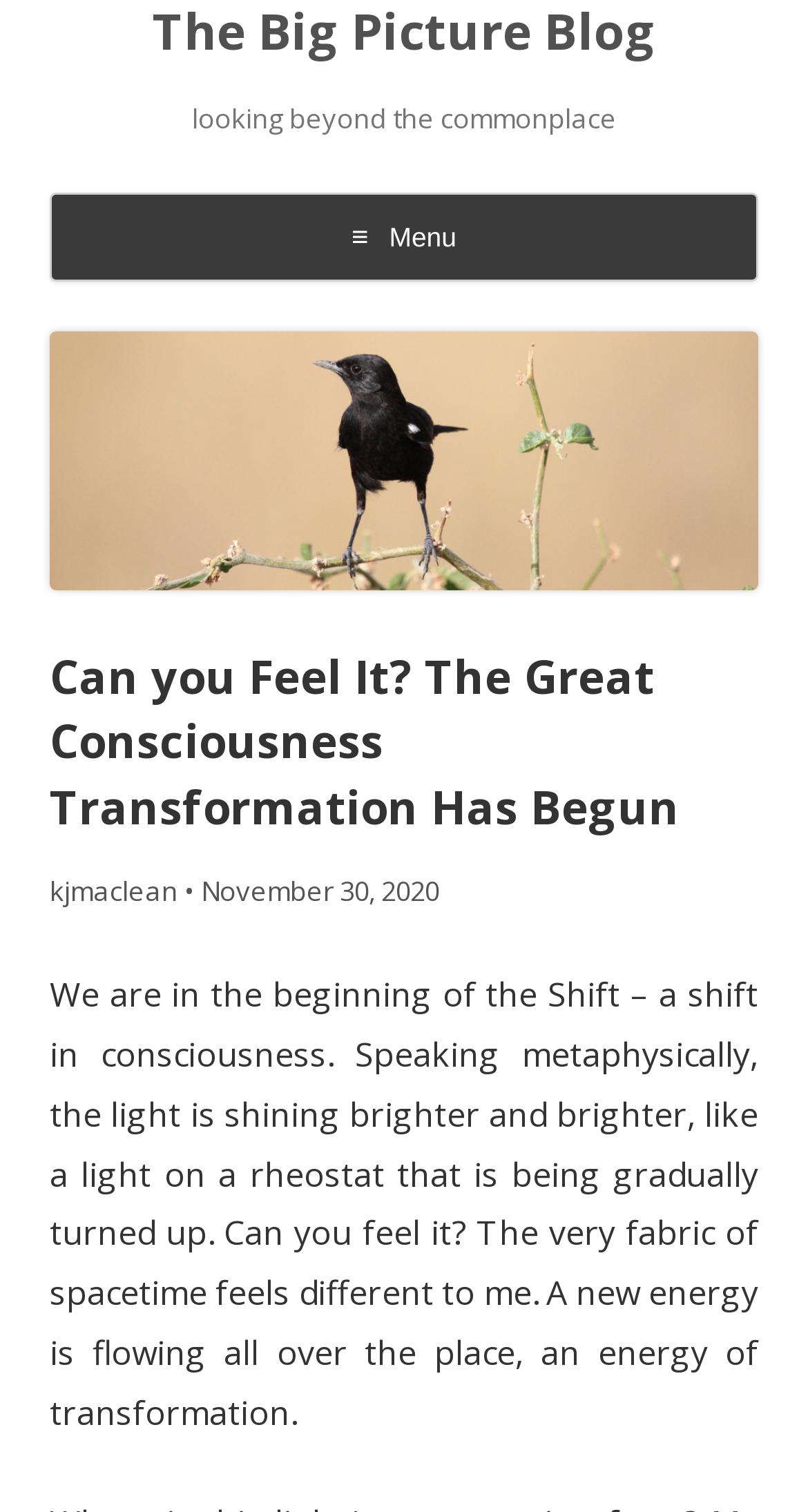Please determine the bounding box coordinates for the element with the description: "November 30, 2020".

[0.249, 0.577, 0.544, 0.602]